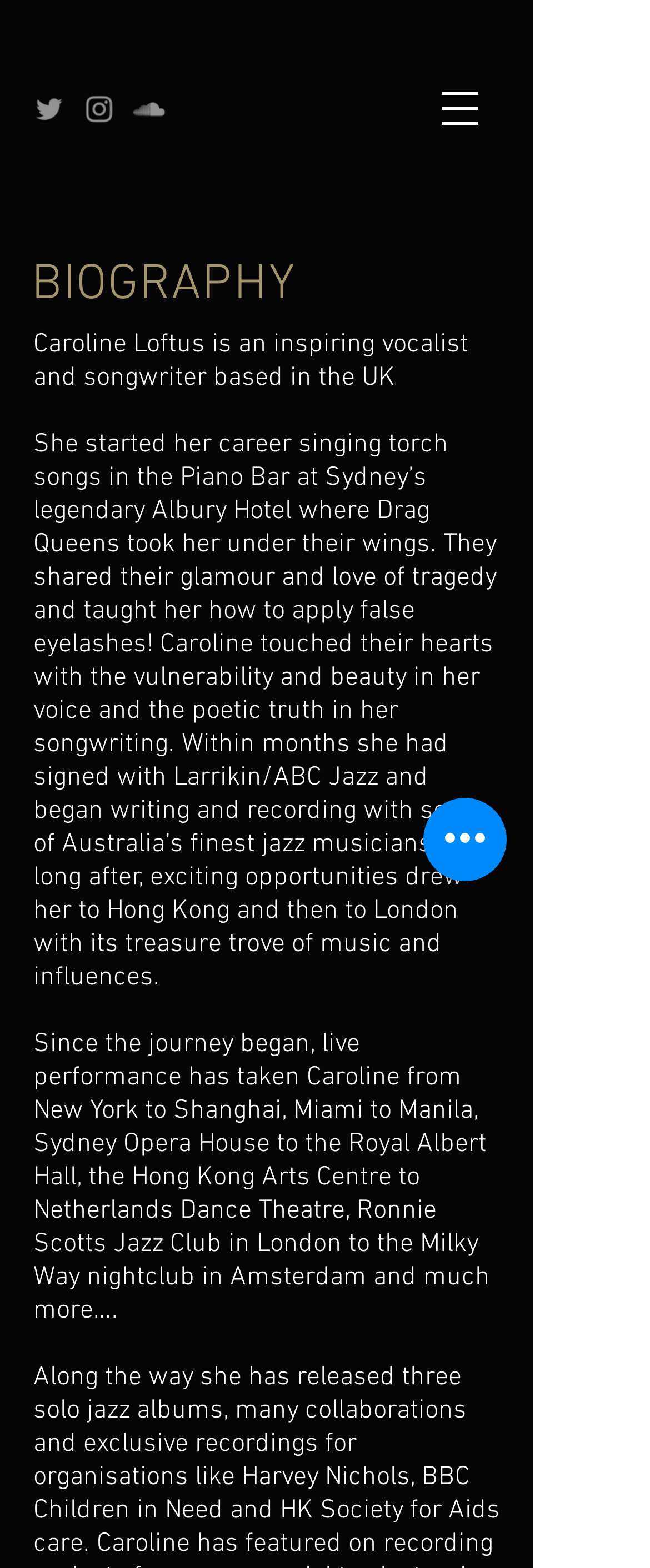What is Caroline Loftus's profession?
Kindly give a detailed and elaborate answer to the question.

Based on the biography section, it is mentioned that Caroline Loftus is an inspiring vocalist and songwriter based in the UK.